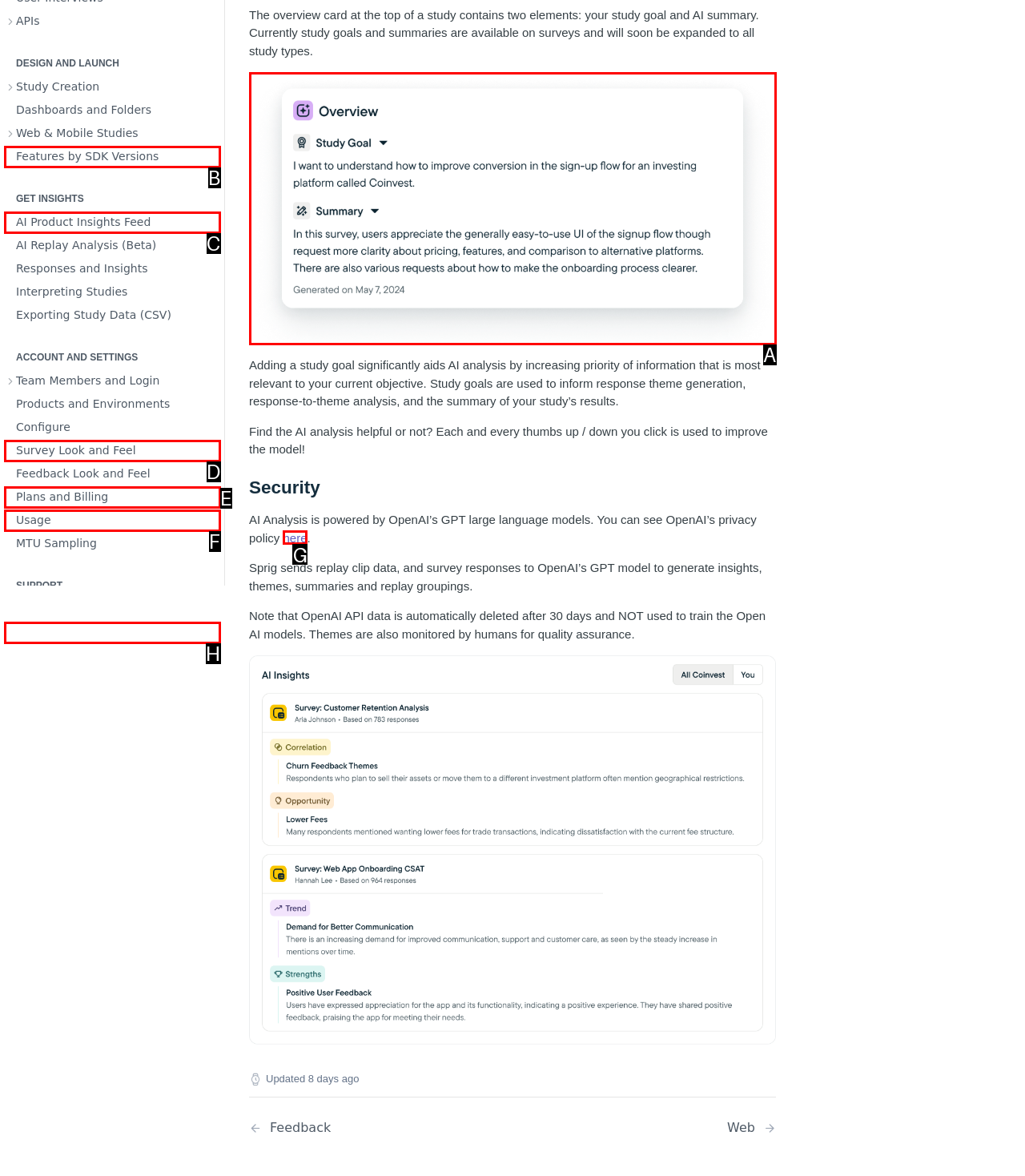Find the HTML element that matches the description: Survey Look and Feel
Respond with the corresponding letter from the choices provided.

D